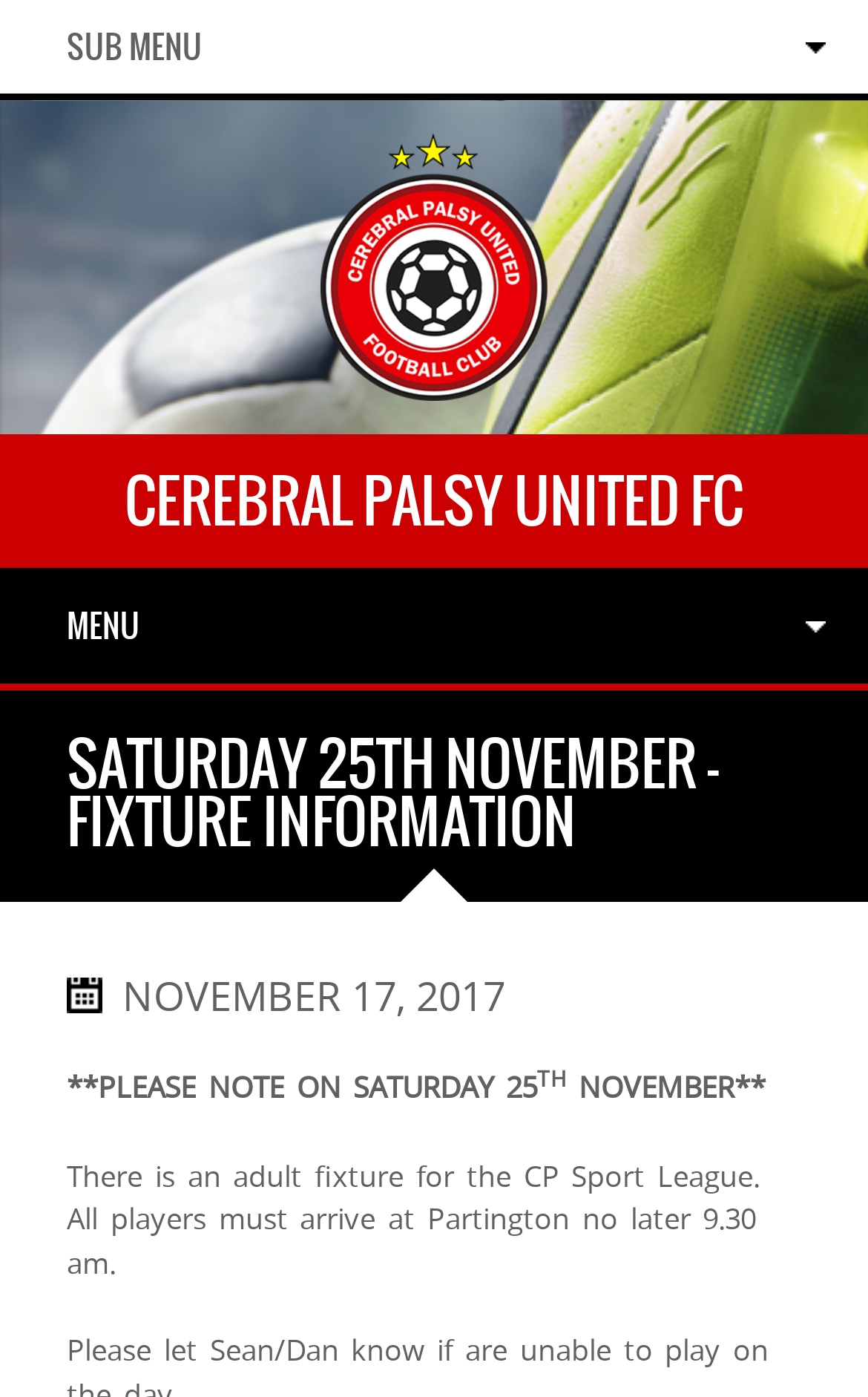Show the bounding box coordinates for the HTML element described as: "Menu".

[0.0, 0.406, 1.0, 0.494]